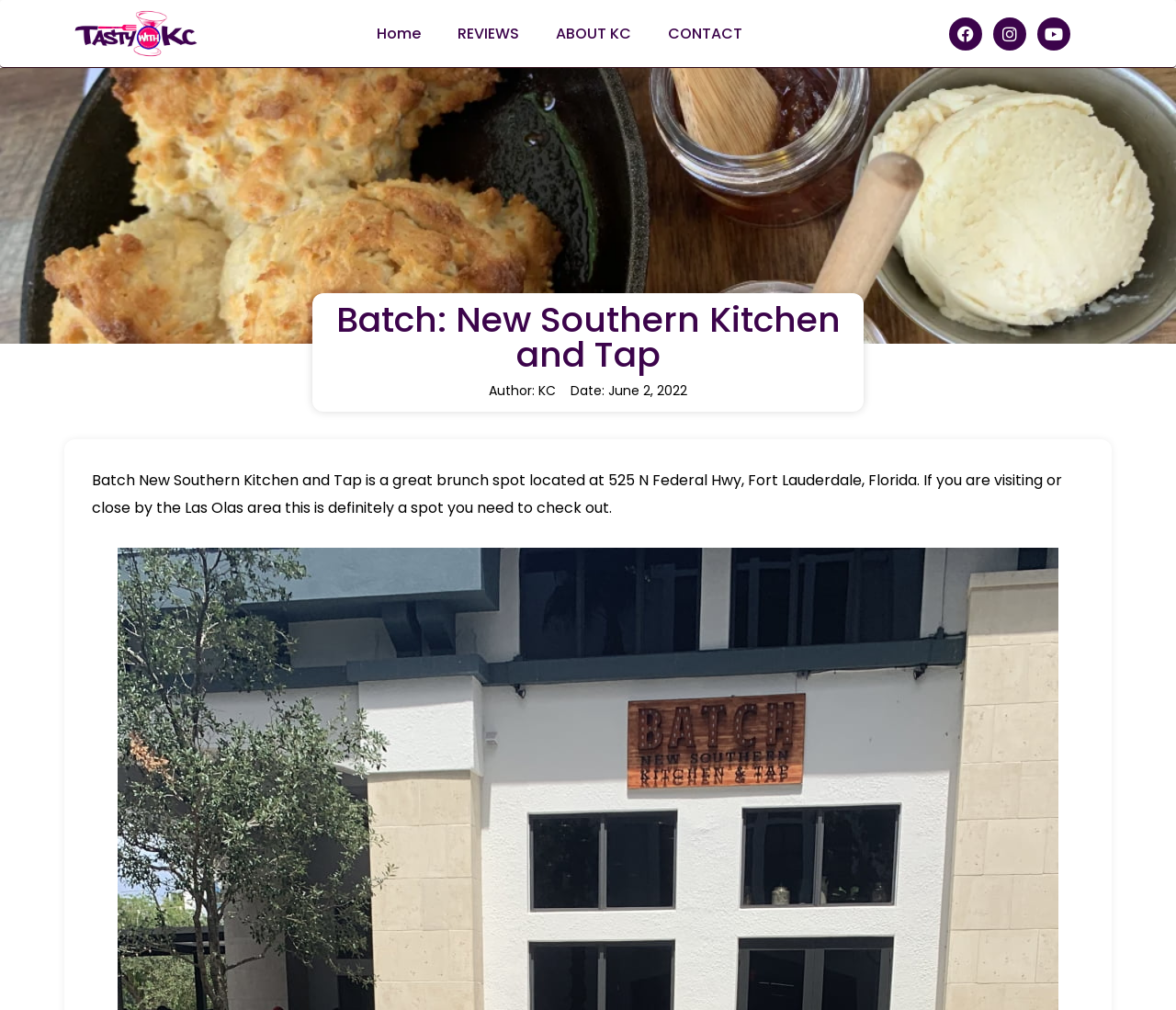Can you determine the bounding box coordinates of the area that needs to be clicked to fulfill the following instruction: "Visit the 'Reviews' page"?

None